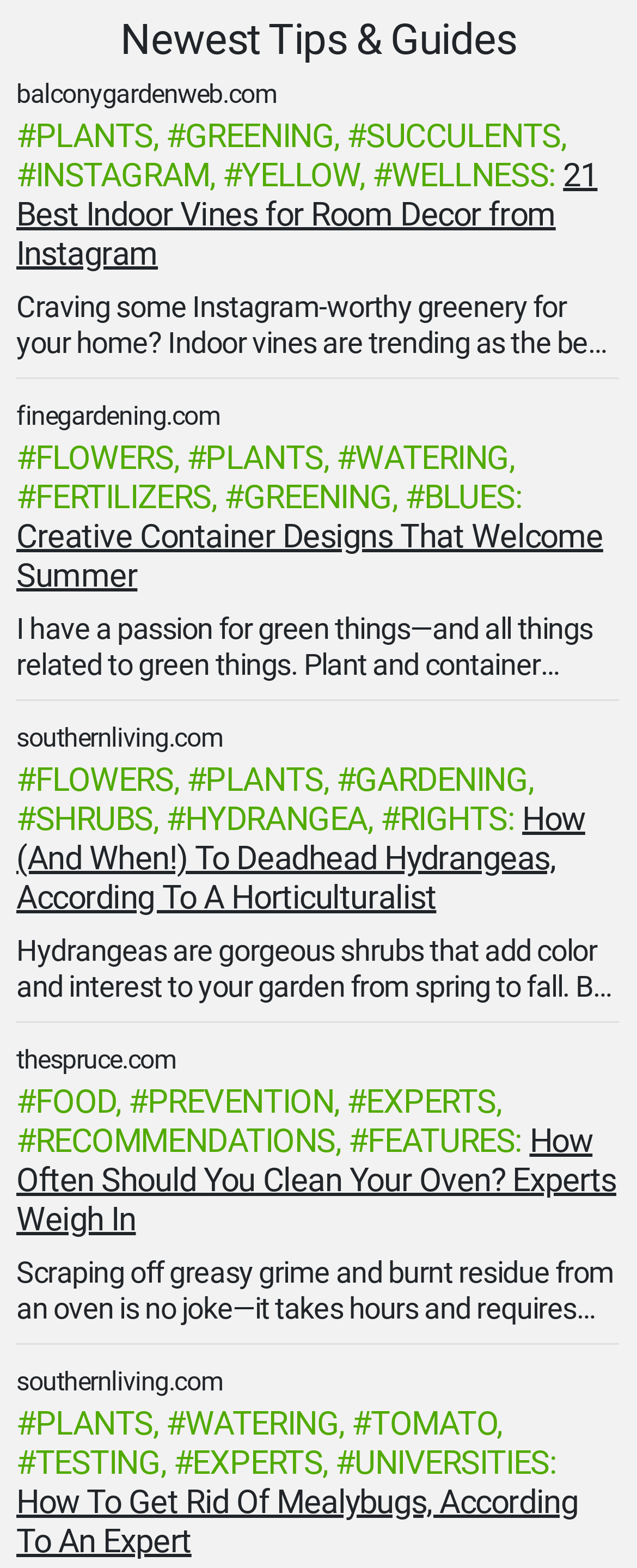What is the topic of the article from finegardening.com?
Kindly give a detailed and elaborate answer to the question.

The link from finegardening.com has a hashtag '#FLOWERS', which suggests that the topic of the article is related to flowers.